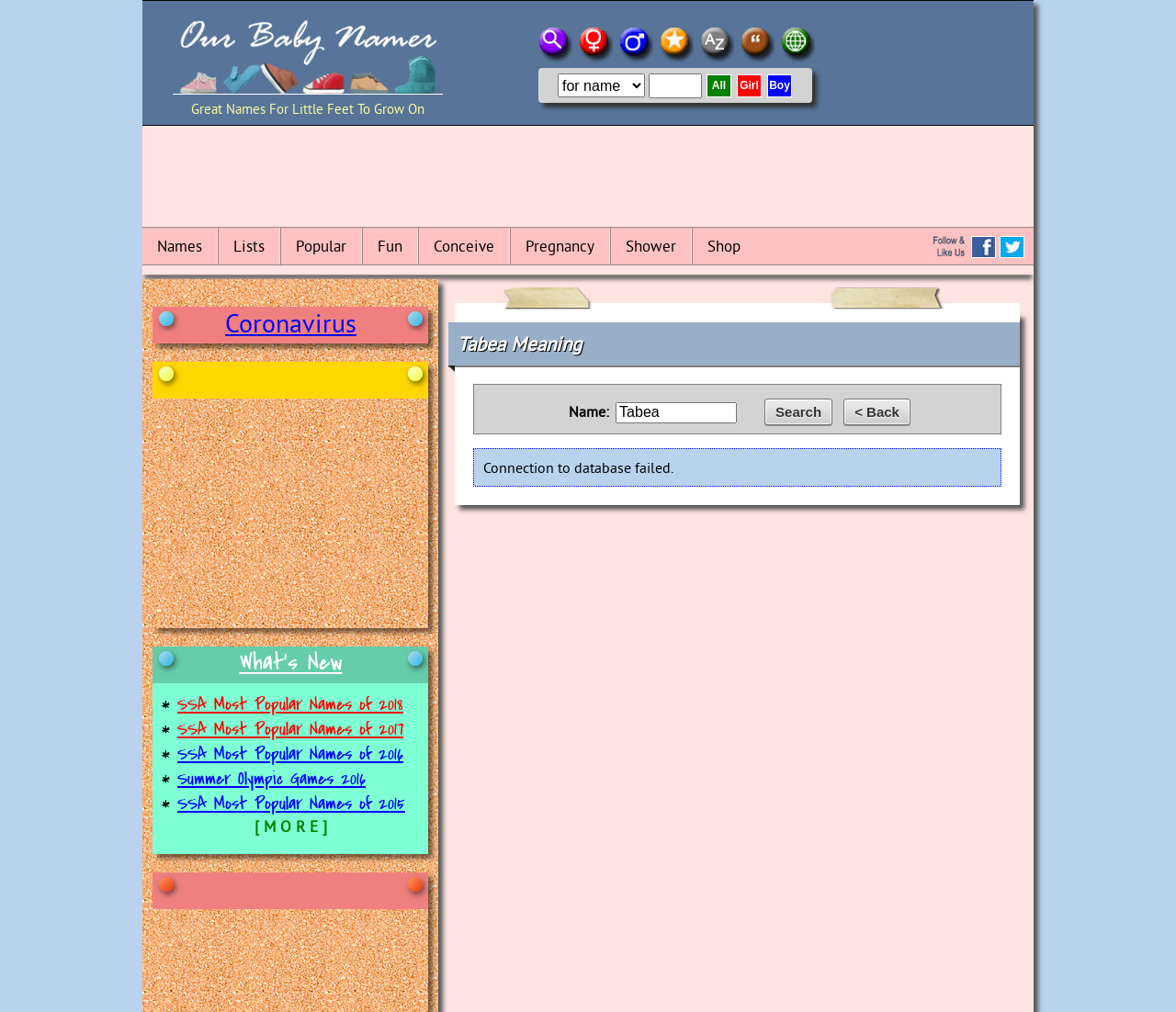Provide an in-depth caption for the contents of the webpage.

This webpage is about the meaning of the name Tabea. At the top left, there is a logo of "Great Names For Little Feet To Grow On" with a link to the homepage. Next to it, there are several links to different categories, including "Girl Names", "Boy Names", "2019 Most Popular Names", "Search By Letter", "Search By Name", and "Search By Origin". Each of these links has a small icon beside it.

Below these links, there is a search bar with a combobox, a textbox, and three buttons: "All", "Girl", and "Boy". This search bar allows users to search for names by different criteria.

On the top right, there are several links to social media platforms, including Facebook and Twitter, with small icons beside each link.

The main content of the webpage is divided into two sections. The left section has a list of links to different topics, including "Names", "Lists", "Popular", "Fun", "Conceive", "Pregnancy", "Shower", and "Shop". The right section has a heading "Tabea Meaning" and provides information about the name Tabea, including a search bar to look up the meaning of other names.

Below the main content, there are several links to news articles and popular names from previous years, including "Coronavirus", "SSA Most Popular Names of 2018", "SSA Most Popular Names of 2017", and "Summer Olympic Games 2016". There is also a link to "[ M O R E ]" at the bottom.

Throughout the webpage, there are several advertisements and images, including a large image at the bottom of the page.